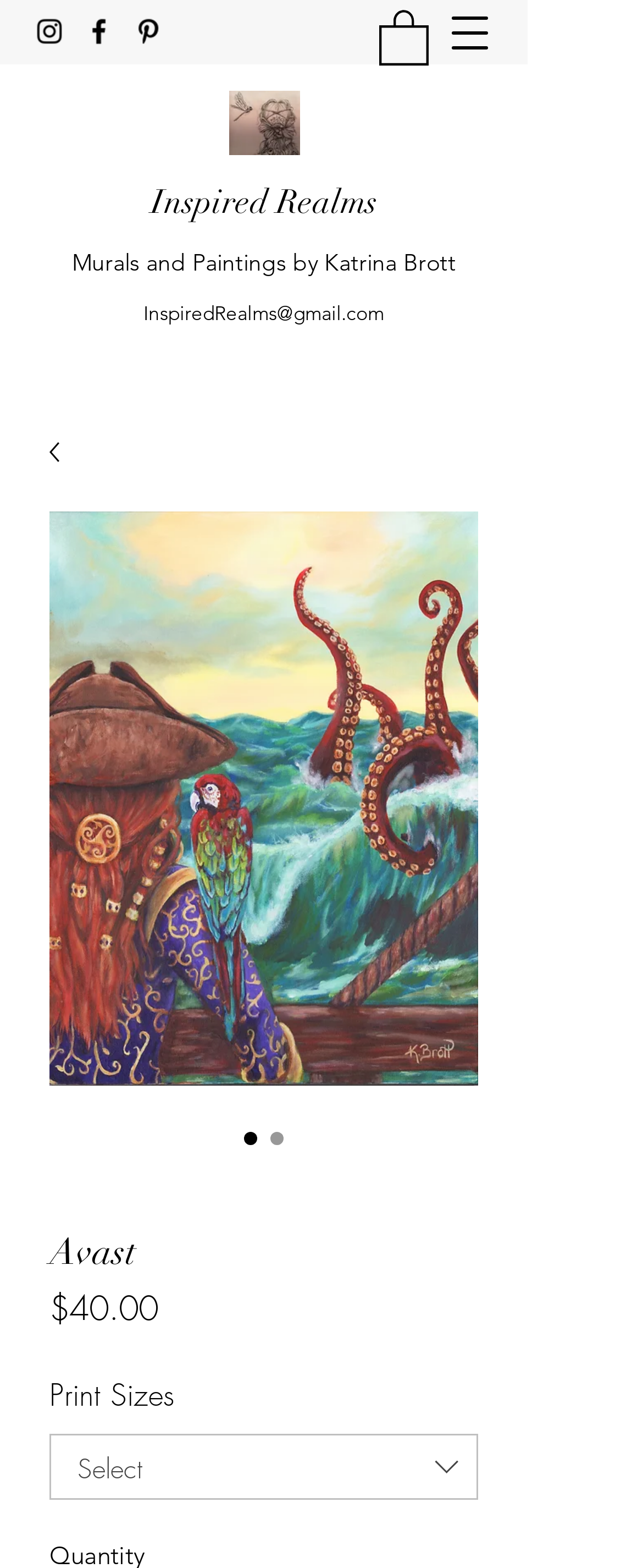Answer succinctly with a single word or phrase:
What is the artist's name?

Katrina Brott